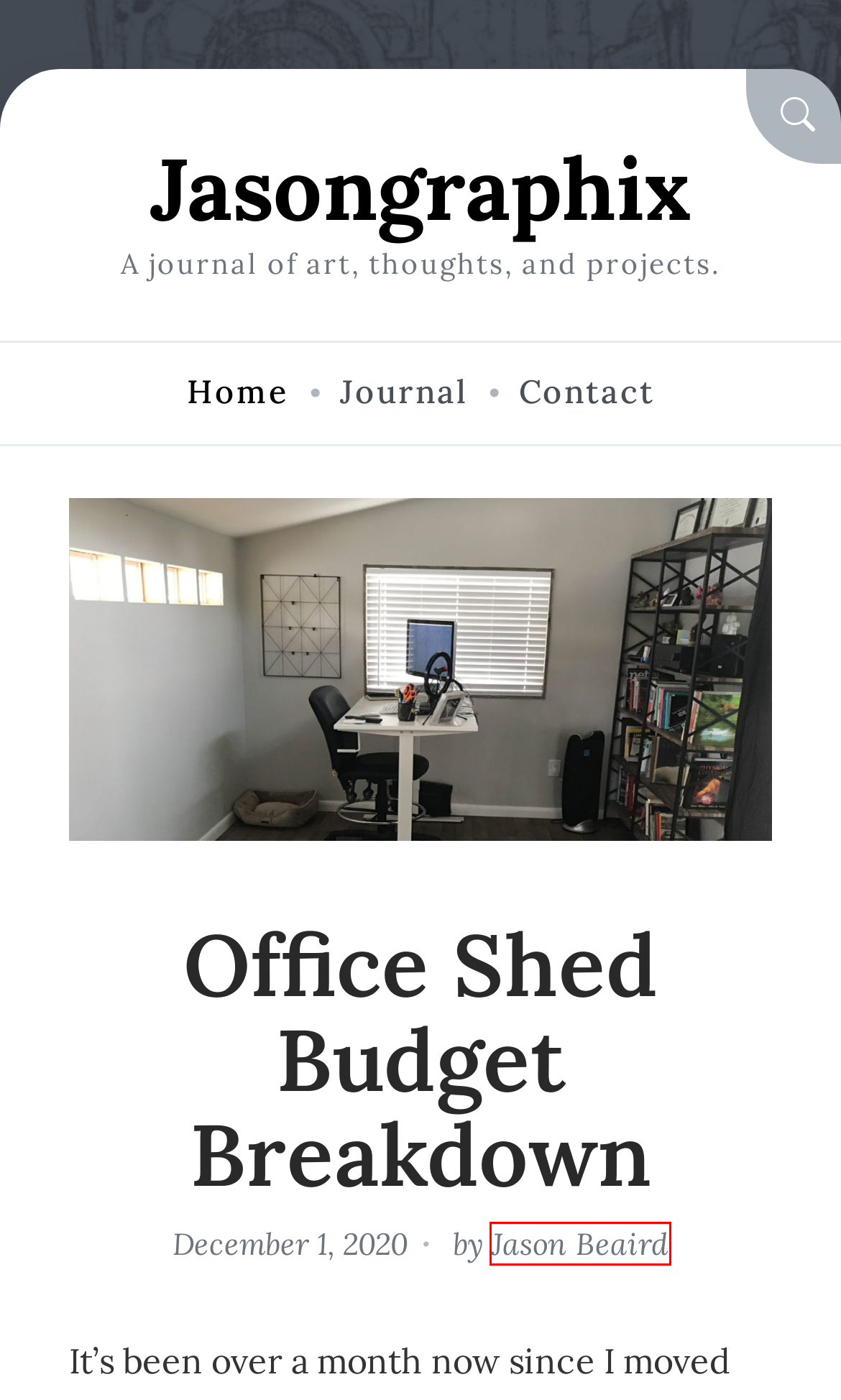Using the screenshot of a webpage with a red bounding box, pick the webpage description that most accurately represents the new webpage after the element inside the red box is clicked. Here are the candidates:
A. diy – Jasongraphix
B. Journal – Jasongraphix
C. The Book Story Continues – Jasongraphix
D. Contact – Jasongraphix
E. Jason Beaird | Strava Runner Profile
F. Jason Beaird – Jasongraphix
G. Making a Fidget Toy From a Logo – Jasongraphix
H. Jasongraphix – A journal of art, thoughts, and projects.

F